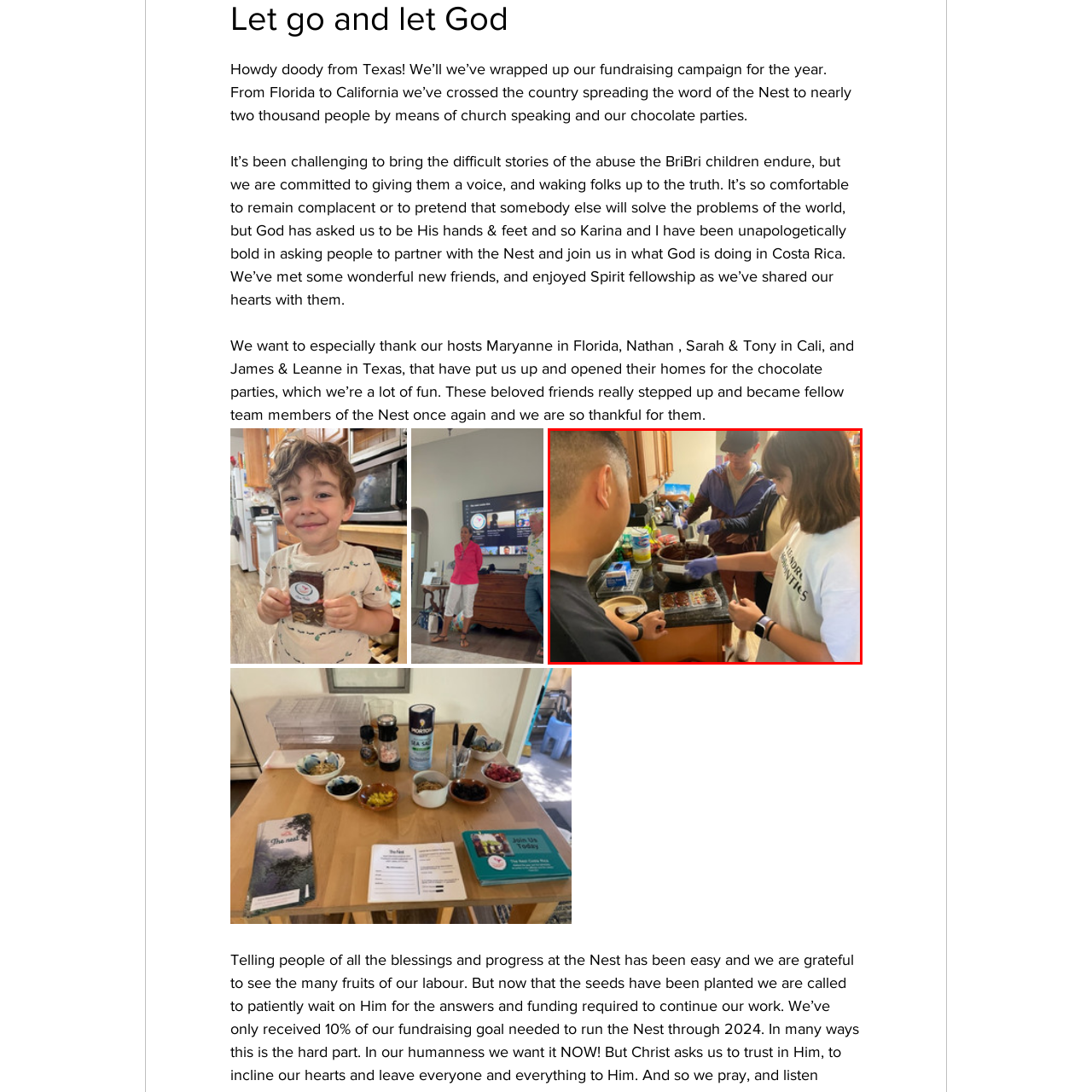Write a detailed description of the image enclosed in the red-bordered box.

In this vibrant kitchen scene, a group of individuals is engaged in a chocolate-making activity, highlighting their camaraderie and collaborative spirit. In the foreground, a young woman wearing a white t-shirt with a black band and gloves delicately spreads melted chocolate onto a tray, showcasing her focus and skill. She is surrounded by two others: a person with short hair in a black shirt is closely observing her work, while another individual in a hoodie and baseball cap stands behind, contributing to the joyous atmosphere of the gathering. The countertop is adorned with various ingredients and tools, creating an inviting and creative space, filled with the warm tones of wooden cabinetry and the cheerful clutter of a home kitchen. This image captures a moment of community as they come together to share in a meaningful and fun activity, enhancing their bonds through the love of chocolate.